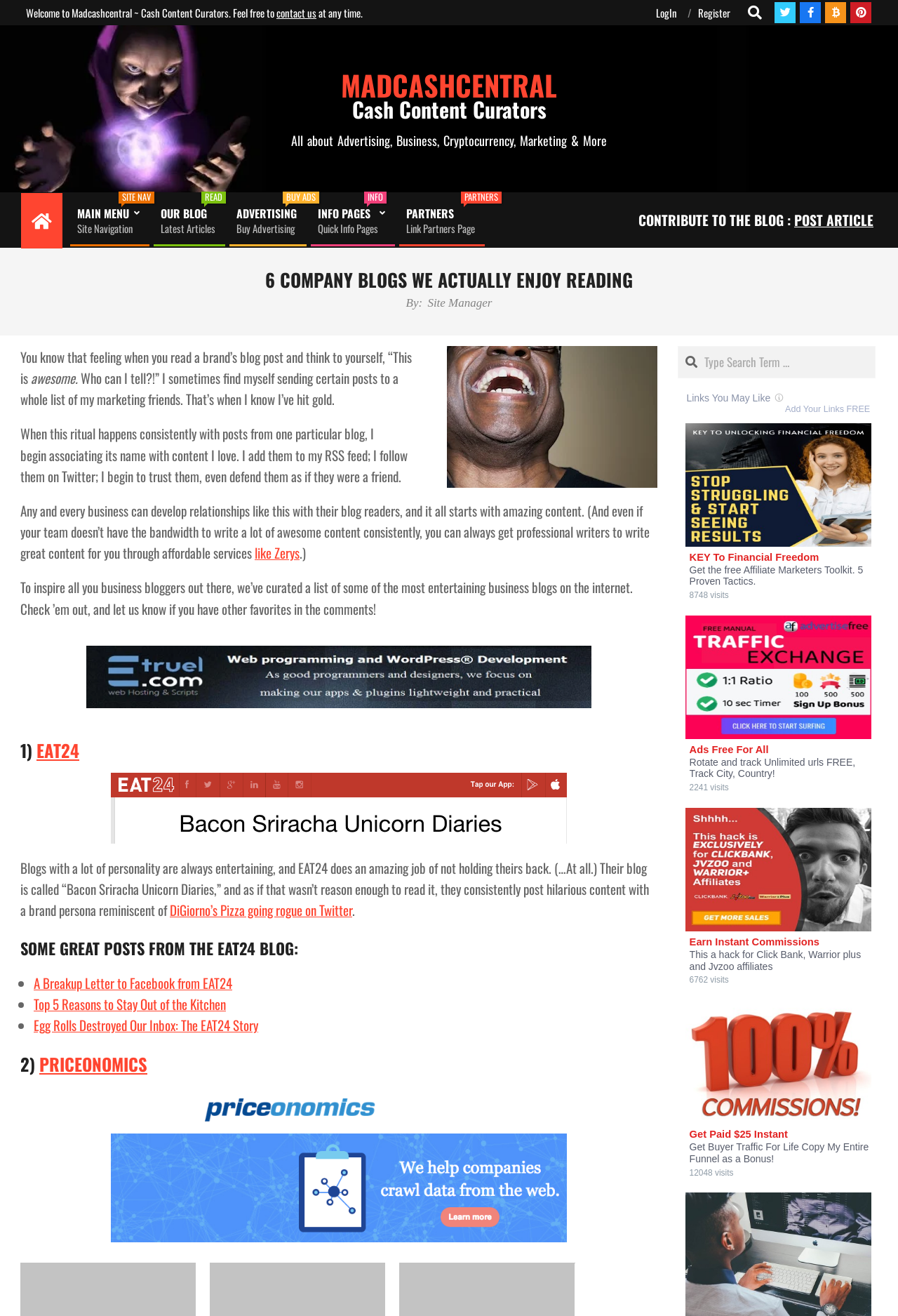Give a detailed account of the webpage, highlighting key information.

This webpage is about Madcashcentral, a cash content curator platform. At the top, there is a navigation menu with links to "LogIn/Register" and a search bar. Below the navigation menu, there is a header section with the title "6 Company Blogs We Actually Enjoy Reading" and a subtitle "All about Advertising, Business, Cryptocurrency, Marketing & More".

The main content of the page is an article that discusses the importance of creating engaging content for business blogs. The article starts with a personal anecdote about sharing interesting blog posts with friends and how it can lead to building trust with the brand. It then introduces a list of entertaining business blogs, starting with EAT24, which has a blog called "Bacon Sriracha Unicorn Diaries" that is known for its humorous content.

The article highlights some great posts from the EAT24 blog, including "A Breakup Letter to Facebook from EAT24" and "Egg Rolls Destroyed Our Inbox: The EAT24 Story". Below this section, there is another heading "2) PRICEONOMICS" with a link to the PRICEONOMICS website and an image of their header.

Throughout the page, there are various links and icons, including social media links, a "Contribute to the Blog" section, and a "Primary Navigation Menu" with links to "MAIN MENU", "OUR BLOG", "ADVERTISING", "INFO PAGES", and "PARTNERS". There are also several images, including an image of a man laughing and an image of the ETRUEL Affiliate program.